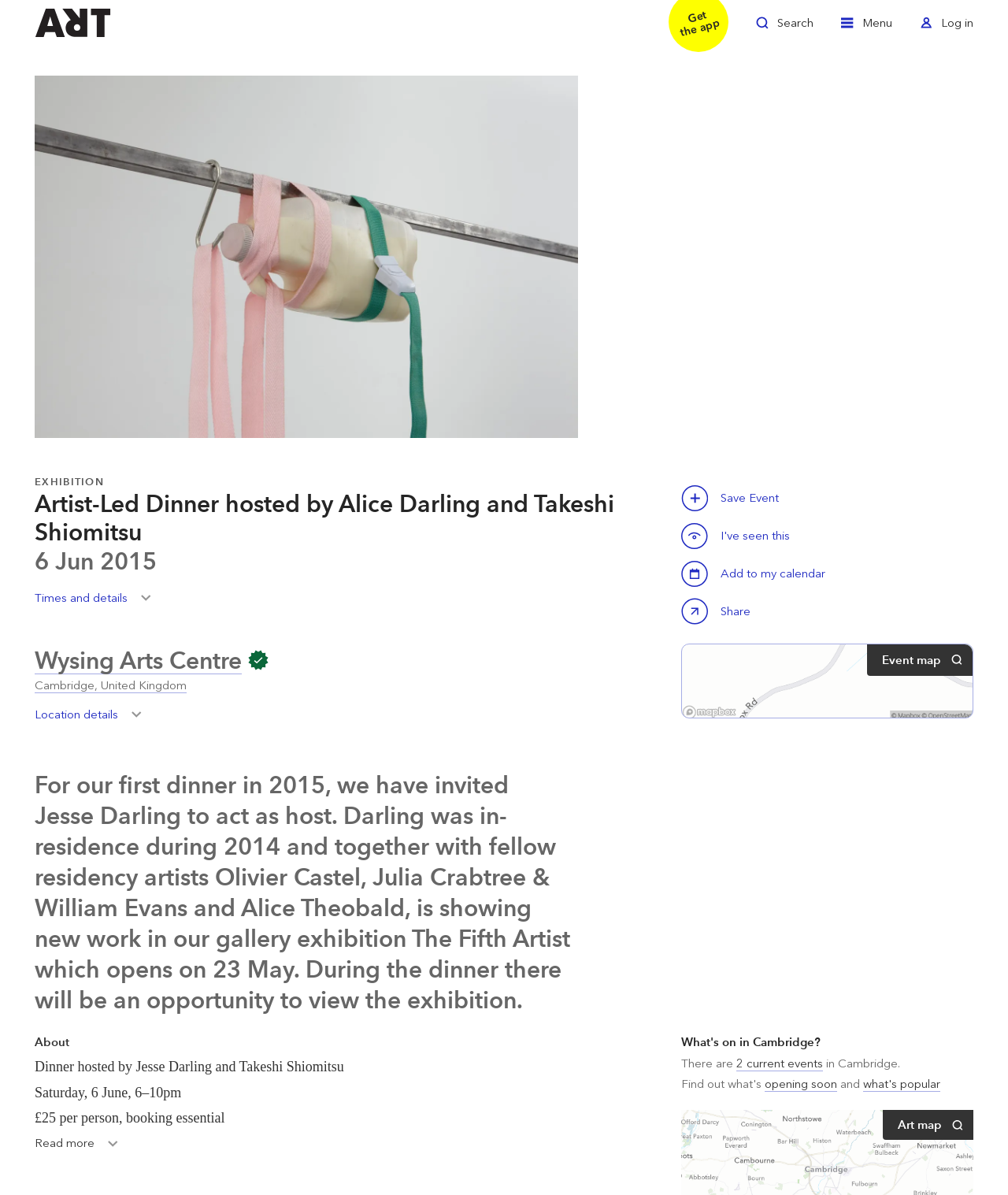Detail the various sections and features of the webpage.

The webpage is about an art exhibition event, specifically an artist-led dinner hosted by Alice Darling and Takeshi Shiomitsu at Wysing Arts Centre in Cambridge. 

At the top left of the page, there is a link to "Welcome to ArtRabbit" and three more links to the right, which are "Toggle Search", "Toggle Menu", and "Toggle Log in". 

Below these links, there is a large image of the exhibition, which takes up most of the top half of the page. 

On the top right of the image, there is a link to "Zoom in" and an image description "Artist-Led Dinner hosted by Alice Darling and Takeshi Shiomitsu: Image 0". 

Below the image, there are three headings: "EXHIBITION", "Artist-Led Dinner hosted by Alice Darling and Takeshi Shiomitsu", and "6 Jun 2015". 

To the right of these headings, there are three buttons: "Times and details Toggle", "Save this event", and "Calendar". The "Save this event" button has a text "Save Event" next to it, and the "Calendar" button has a text "Add to my calendar" next to it. 

Further down, there is a heading "Wysing Arts Centre" with a link to the centre's name and a small image next to it. Below this, there is a link to "Cambridge, United Kingdom" and a button "Location details Toggle Location details". 

On the right side of the page, there is a static text "Event map". 

The main content of the page is a paragraph of text describing the event, which mentions Jesse Darling as the host and the exhibition "The Fifth Artist" that opens on 23 May. 

Below this text, there are several headings and static texts, including "About", "Dinner hosted by Jesse Darling and Takeshi Shiomitsu", "Saturday, 6 June, 6–10pm", and "£25 per person, booking essential". There is also a button "Read more Toggle". 

On the right side of the page, there is a heading "What's on in Cambridge?" with a link to the same text. Below this, there are several static texts and links, including "There are 2 current events in Cambridge", "opening soon", and "what's popular".